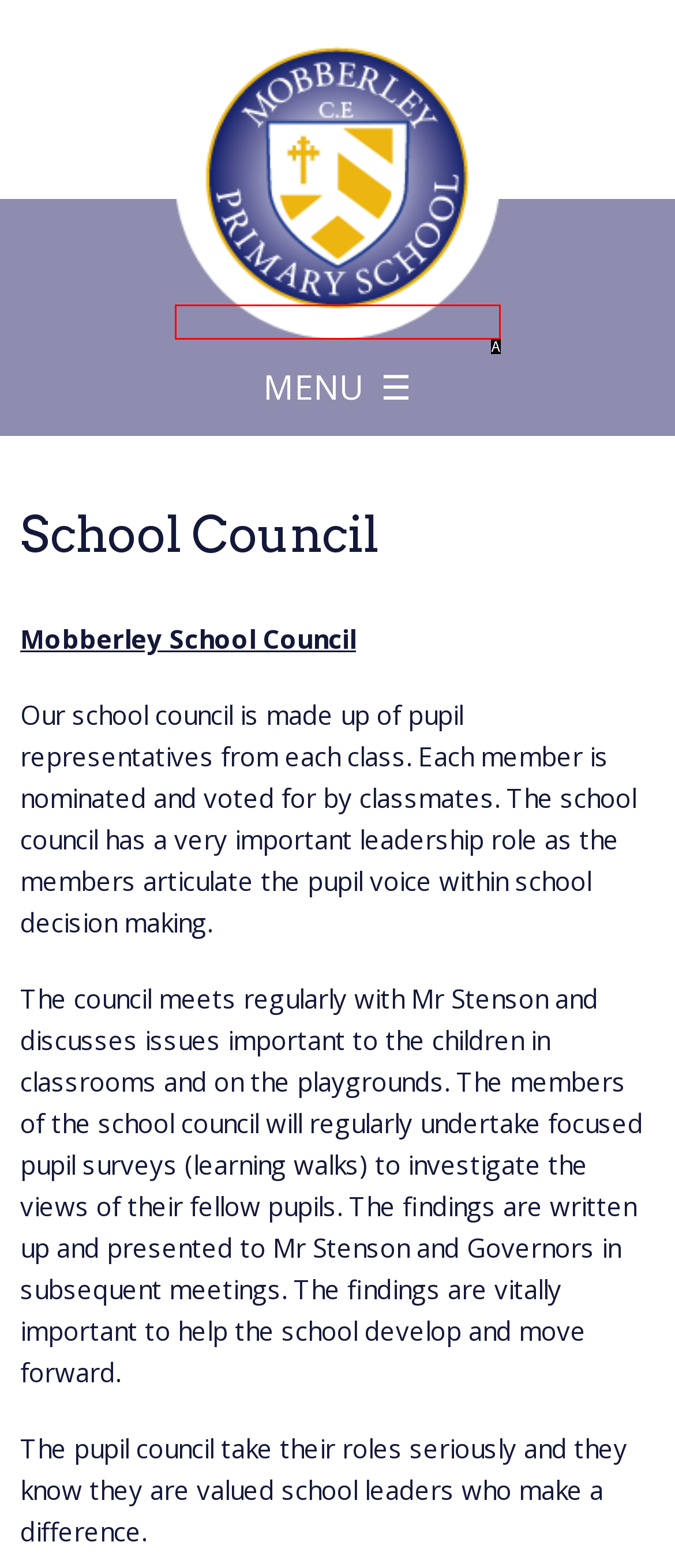Identify the HTML element that corresponds to the following description: alt="Mobberley Primary School" Provide the letter of the best matching option.

A